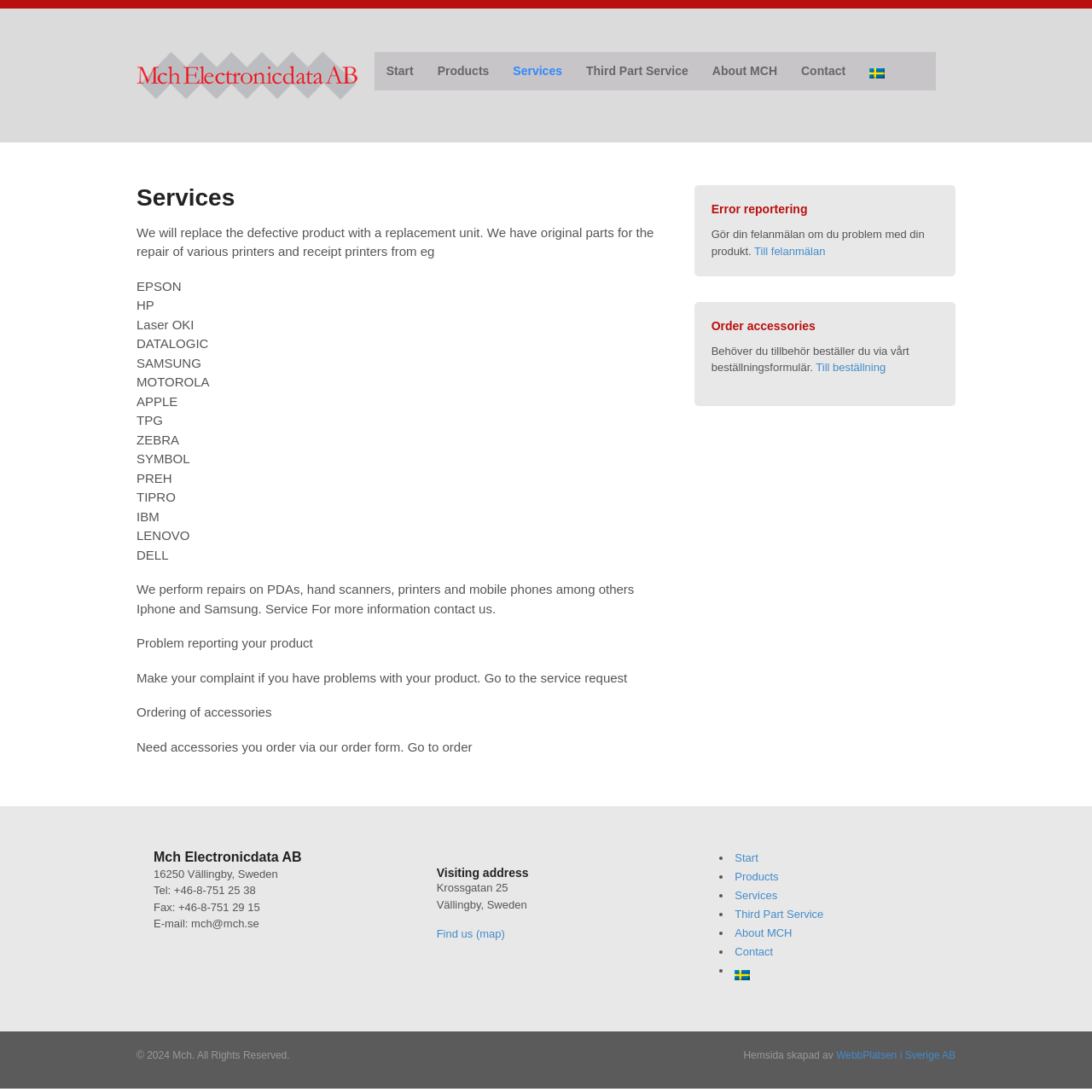Using details from the image, please answer the following question comprehensively:
How can I report a problem with my product?

According to the webpage, if I have problems with my product, I can report it via the service request form. This is mentioned in the 'Problem reporting your product' section.